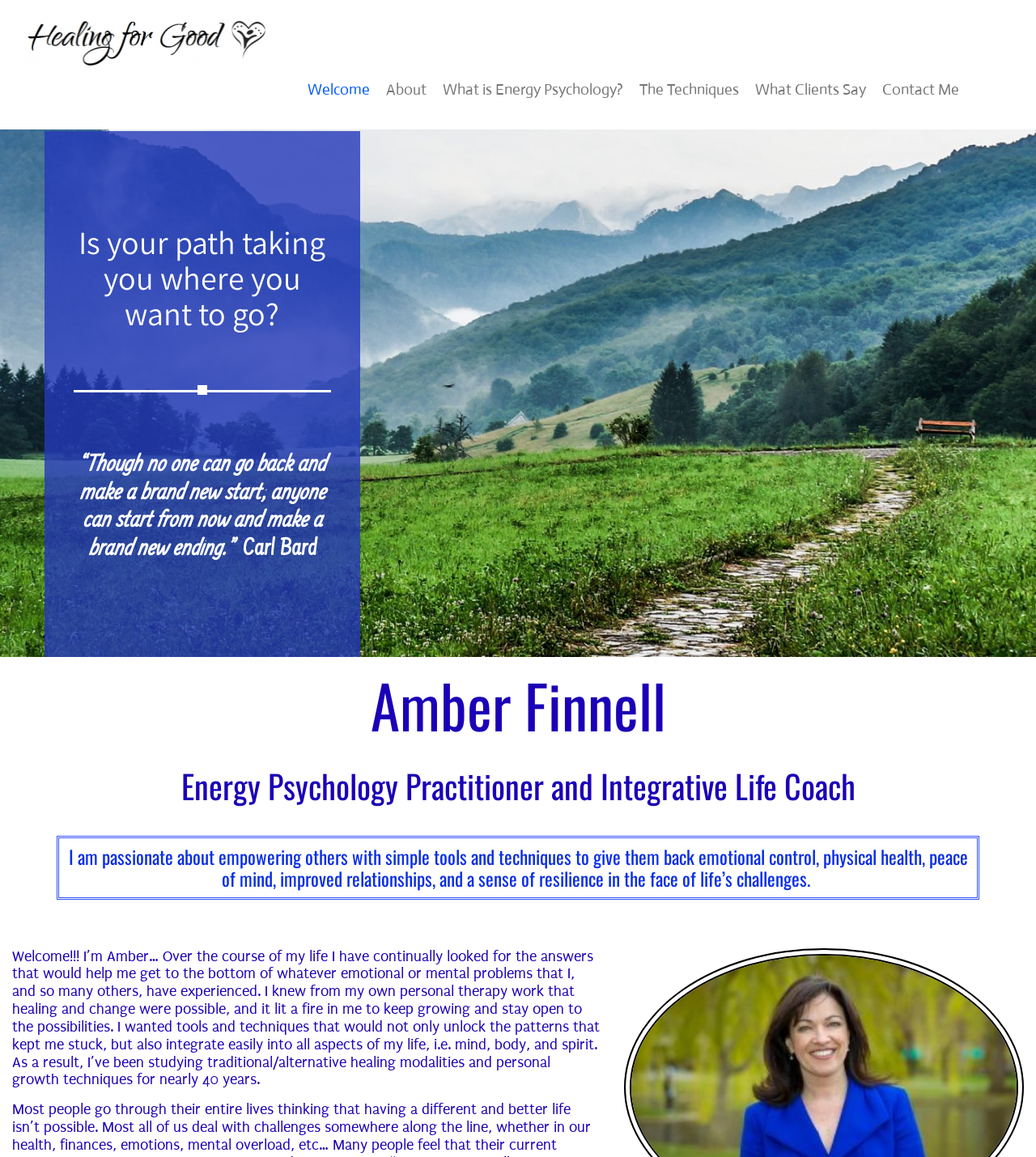What is the quote on the page?
Based on the visual details in the image, please answer the question thoroughly.

I found the quote by looking for a StaticText element with a long string of text. The quote is located at [0.076, 0.392, 0.314, 0.486] and is attributed to Carl Bard.